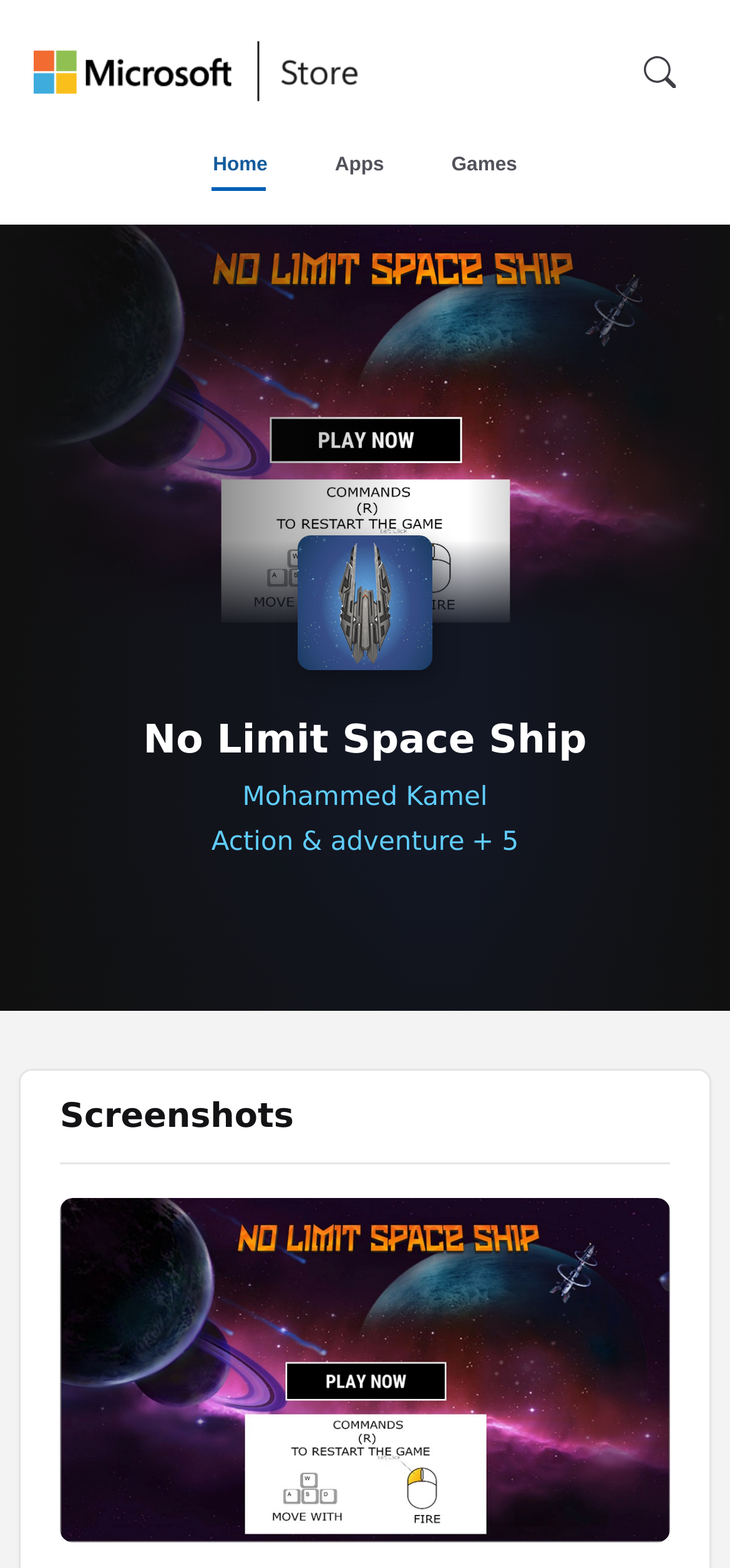Find the main header of the webpage and produce its text content.

No Limit Space Ship